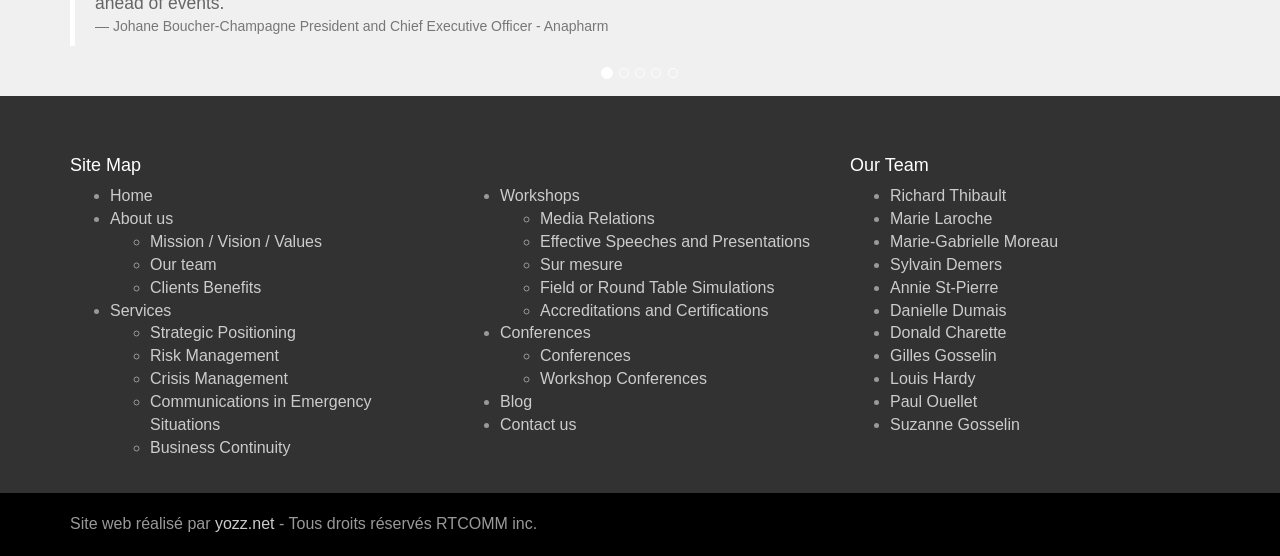Find the bounding box coordinates for the HTML element specified by: "Gilles Gosselin".

[0.695, 0.625, 0.779, 0.655]